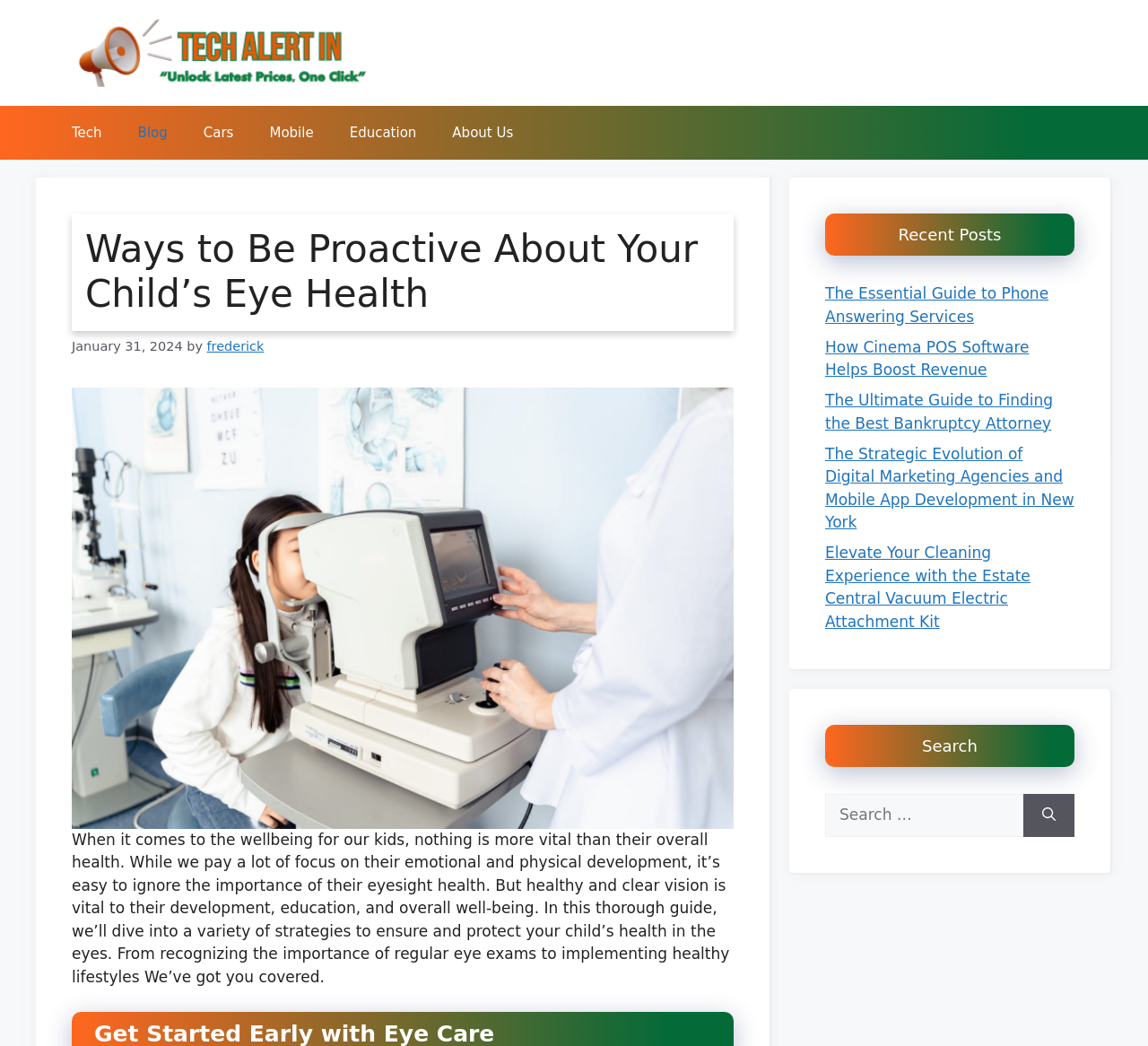Locate the bounding box coordinates of the area to click to fulfill this instruction: "Click on the 'Tech' link". The bounding box should be presented as four float numbers between 0 and 1, in the order [left, top, right, bottom].

[0.047, 0.101, 0.104, 0.153]